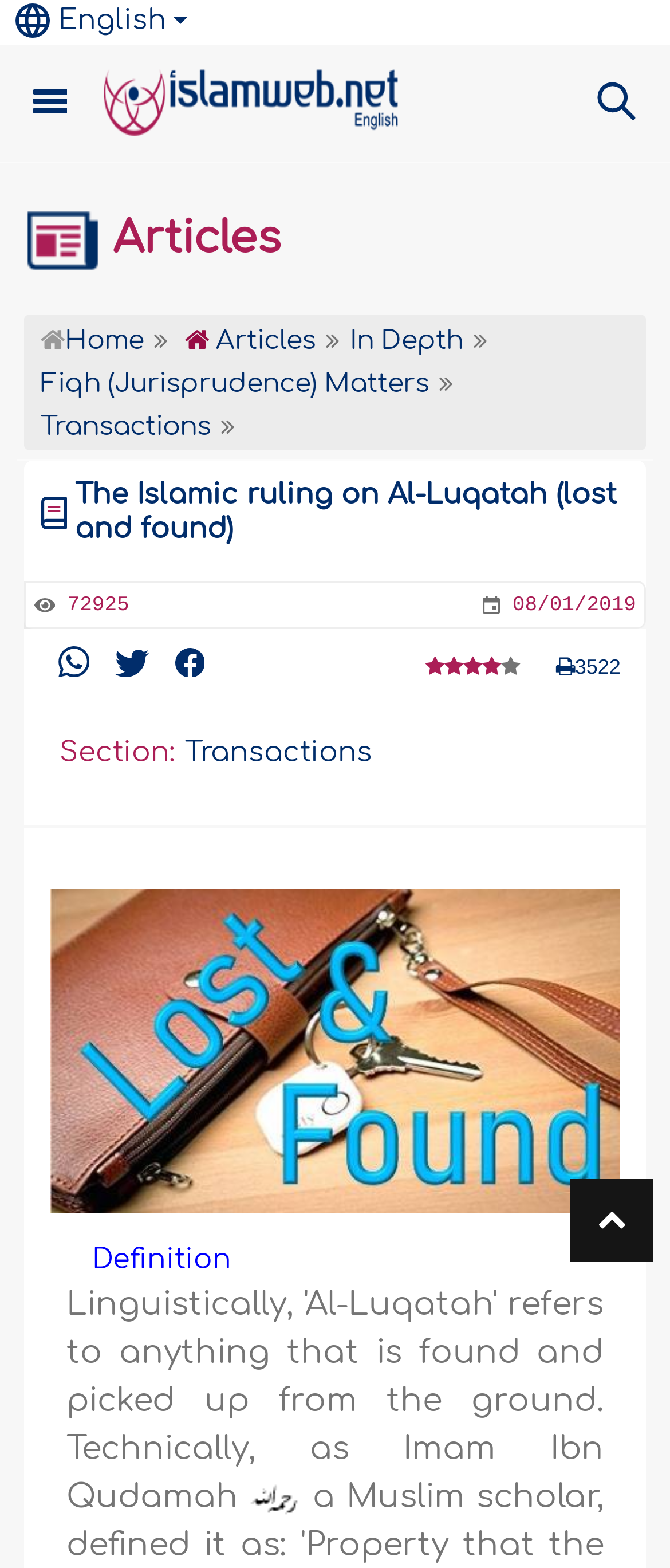Indicate the bounding box coordinates of the element that must be clicked to execute the instruction: "Read the article about Fiqh (Jurisprudence) Matters". The coordinates should be given as four float numbers between 0 and 1, i.e., [left, top, right, bottom].

[0.061, 0.236, 0.692, 0.254]